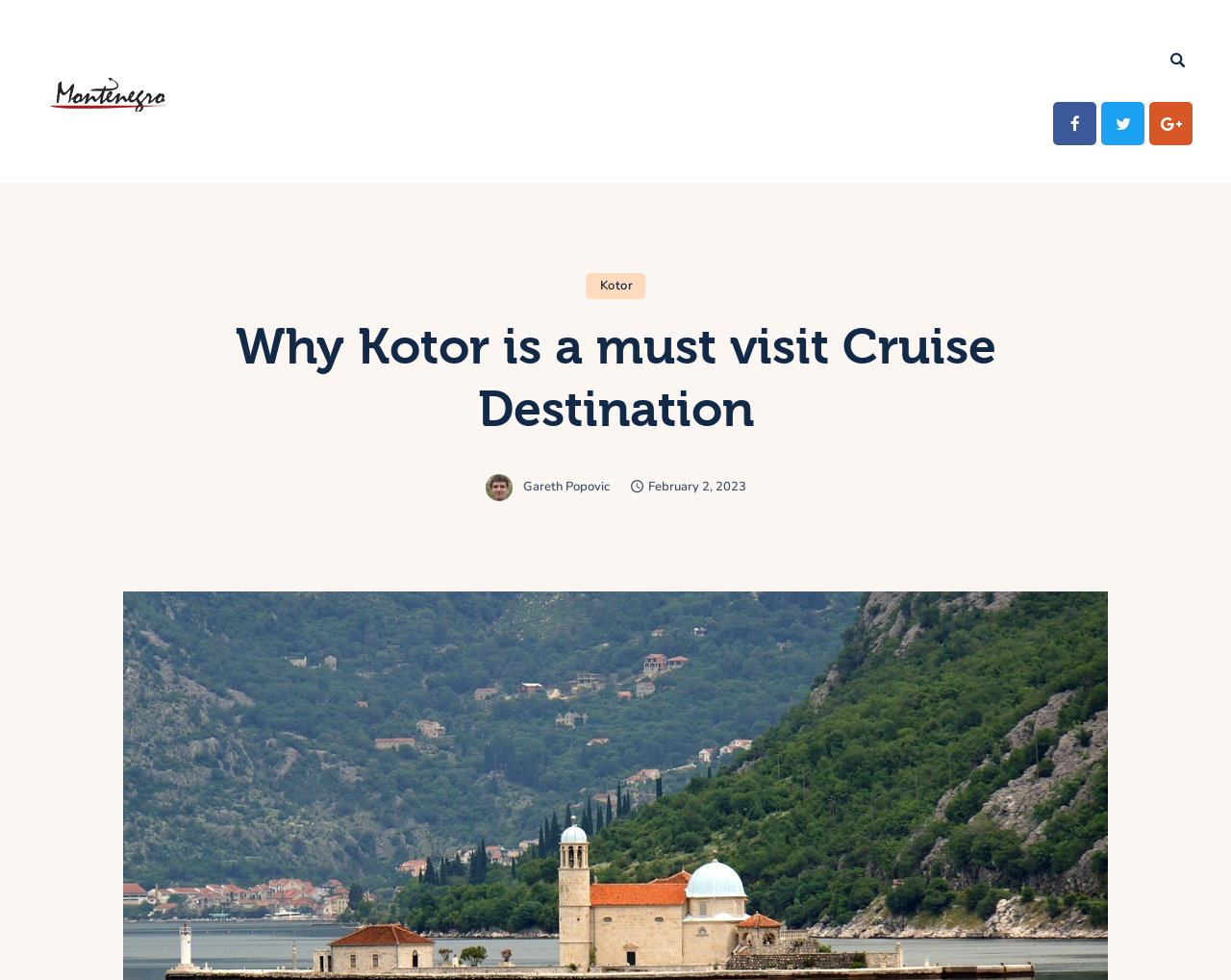How many links are there in the main content area?
Using the details shown in the screenshot, provide a comprehensive answer to the question.

I counted the number of links in the main content area by looking at the links that are not navigation links or social media links, which are 'Journey Through Montenegro | Kotor, Budva & Beyond', 'Journey Through Montenegro | Kotor, Budva & Beyond Travel to the Heart of Montenegro', 'Kotor', and 'Gareth Popovic Gareth Popovic'.